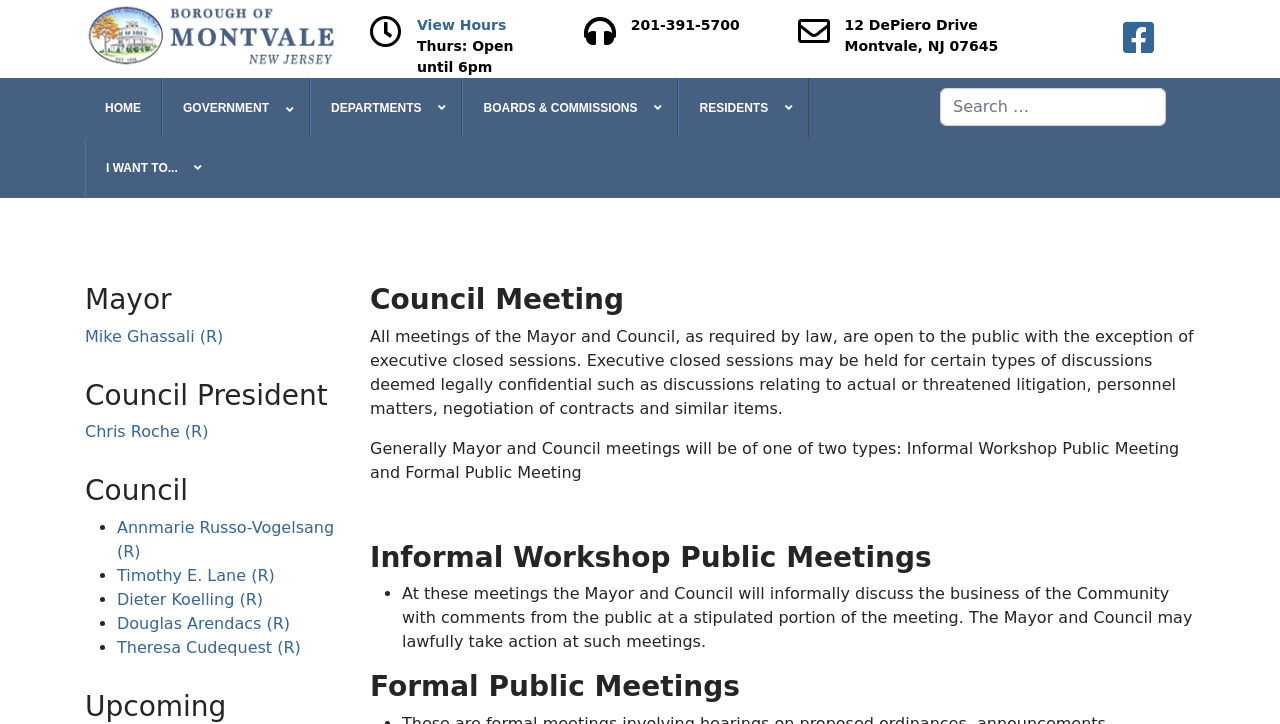Please locate the bounding box coordinates of the region I need to click to follow this instruction: "Learn about Council Meeting".

[0.289, 0.391, 0.934, 0.437]